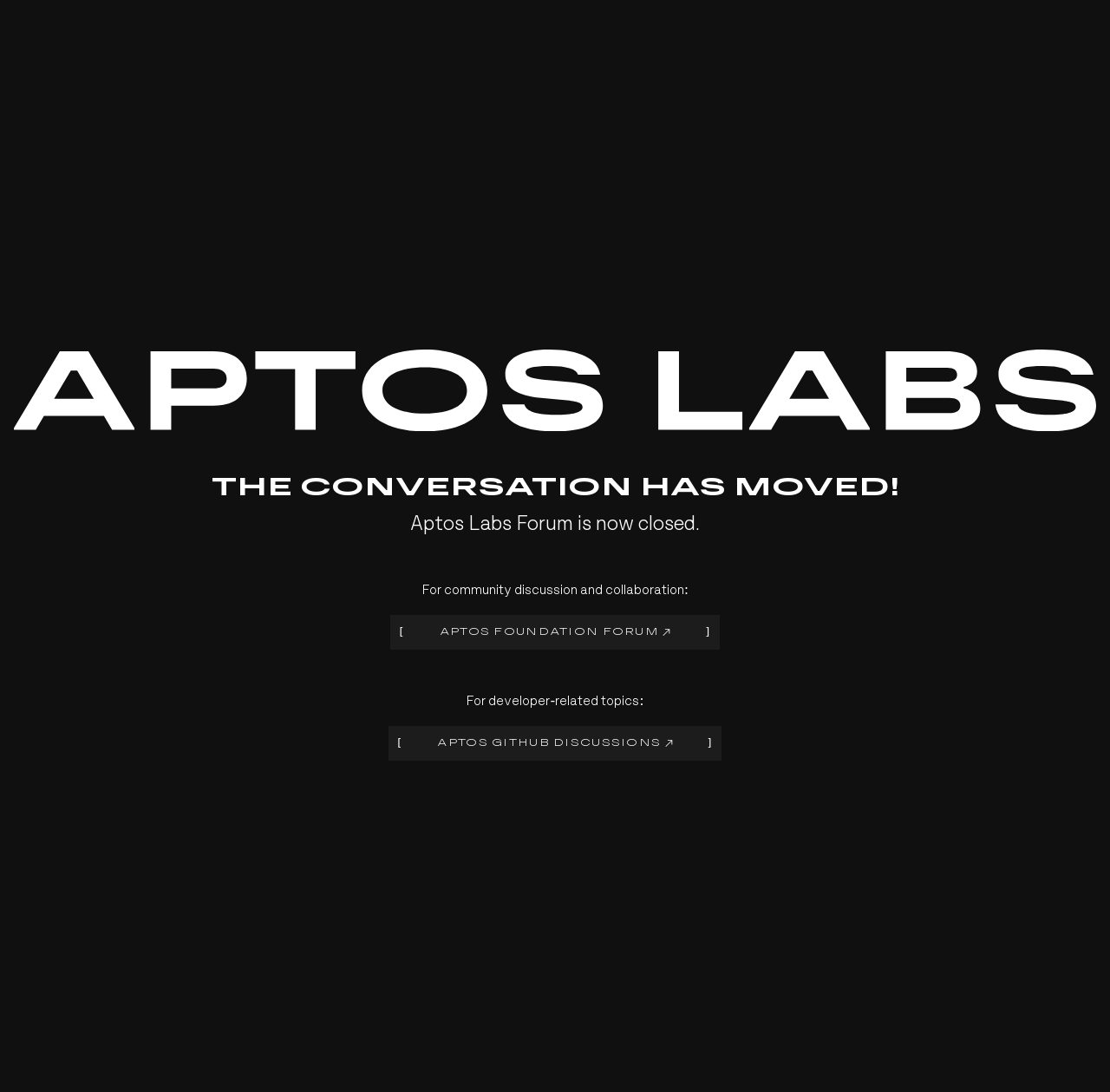Determine the main text heading of the webpage and provide its content.

THE CONVERSATION HAS MOVED!